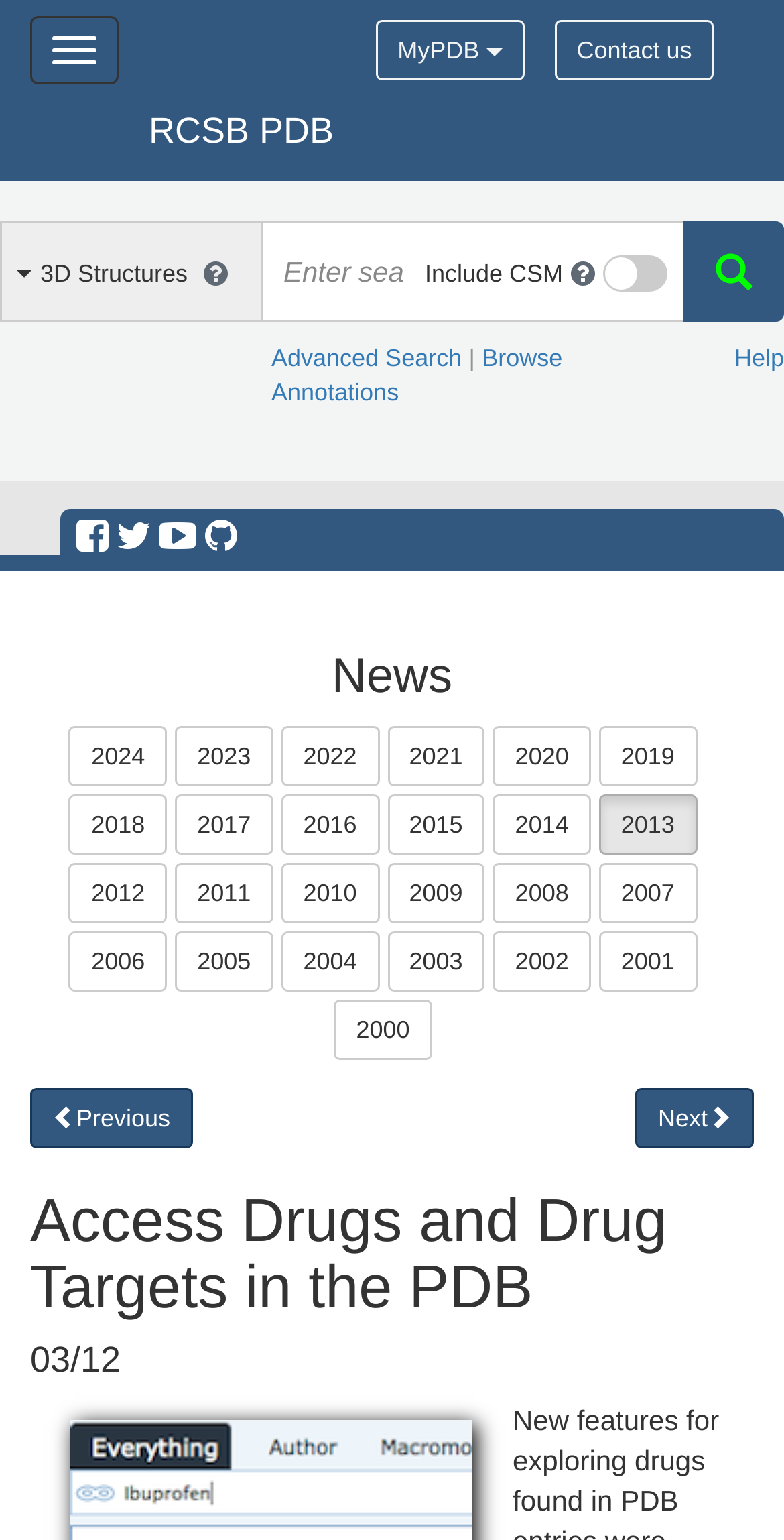Can you identify the bounding box coordinates of the clickable region needed to carry out this instruction: 'Browse annotations'? The coordinates should be four float numbers within the range of 0 to 1, stated as [left, top, right, bottom].

[0.346, 0.223, 0.717, 0.264]